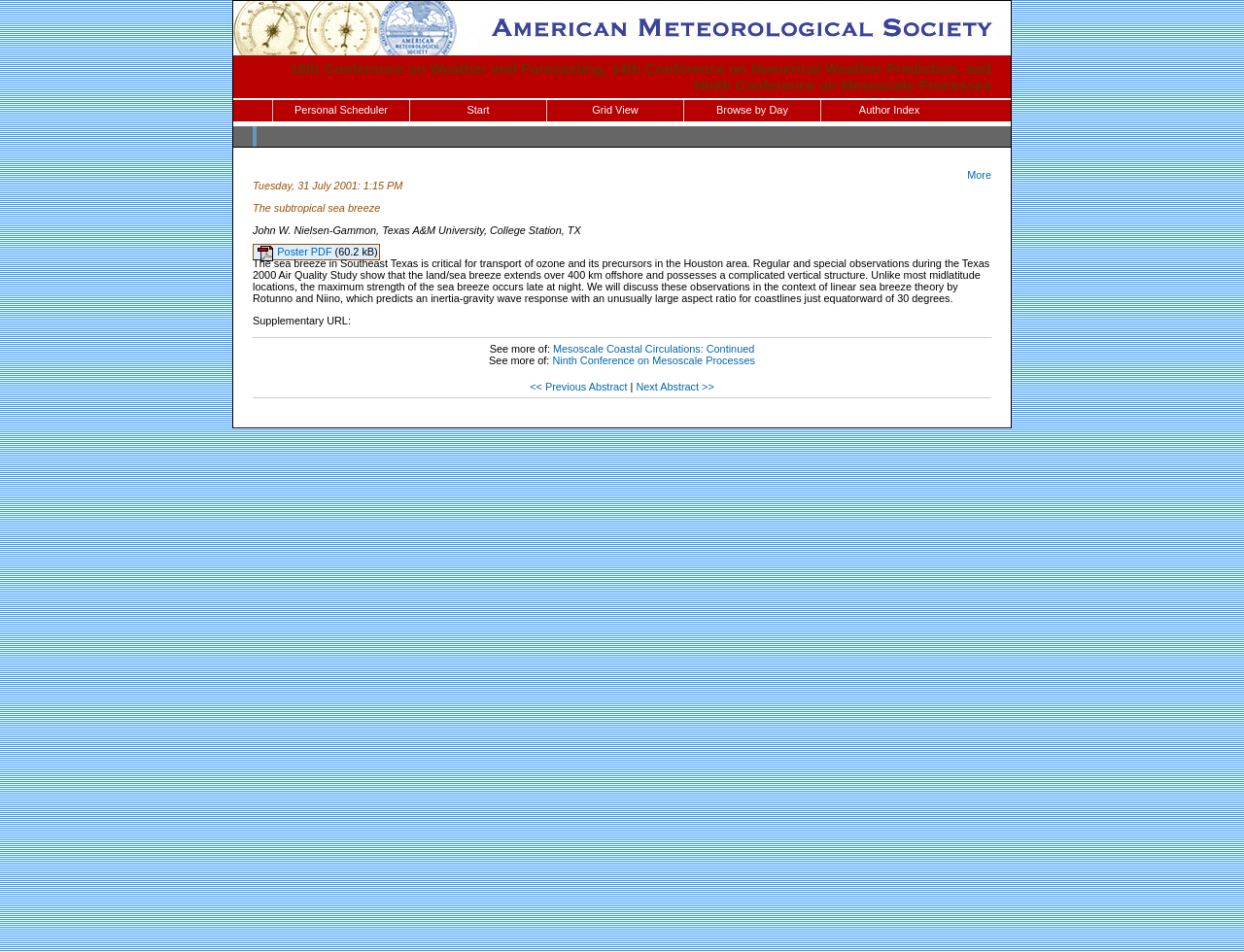Determine the bounding box coordinates of the clickable region to execute the instruction: "View the next abstract". The coordinates should be four float numbers between 0 and 1, denoted as [left, top, right, bottom].

[0.511, 0.4, 0.574, 0.412]